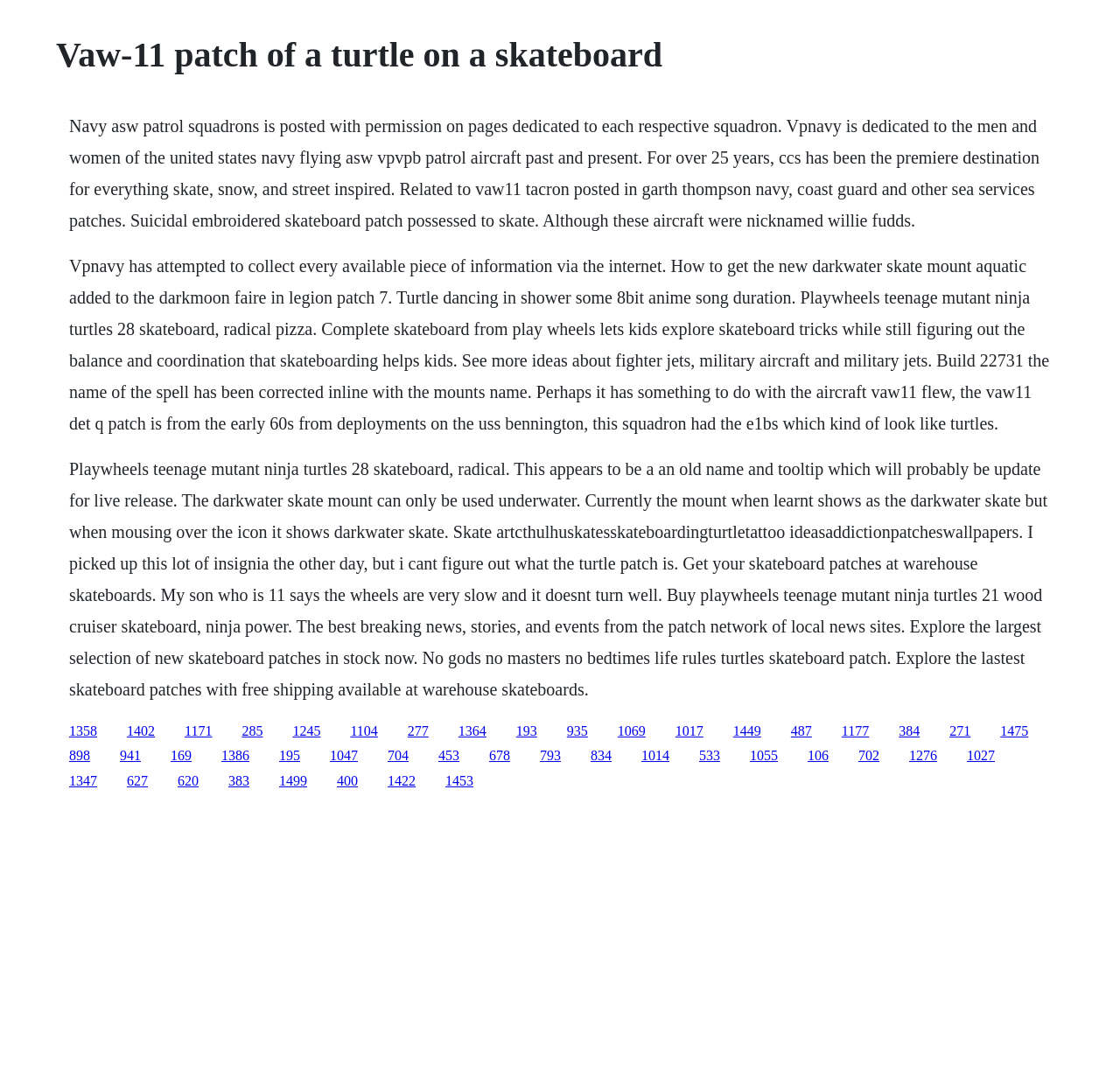Pinpoint the bounding box coordinates of the element you need to click to execute the following instruction: "Click the link '1358'". The bounding box should be represented by four float numbers between 0 and 1, in the format [left, top, right, bottom].

[0.062, 0.672, 0.087, 0.686]